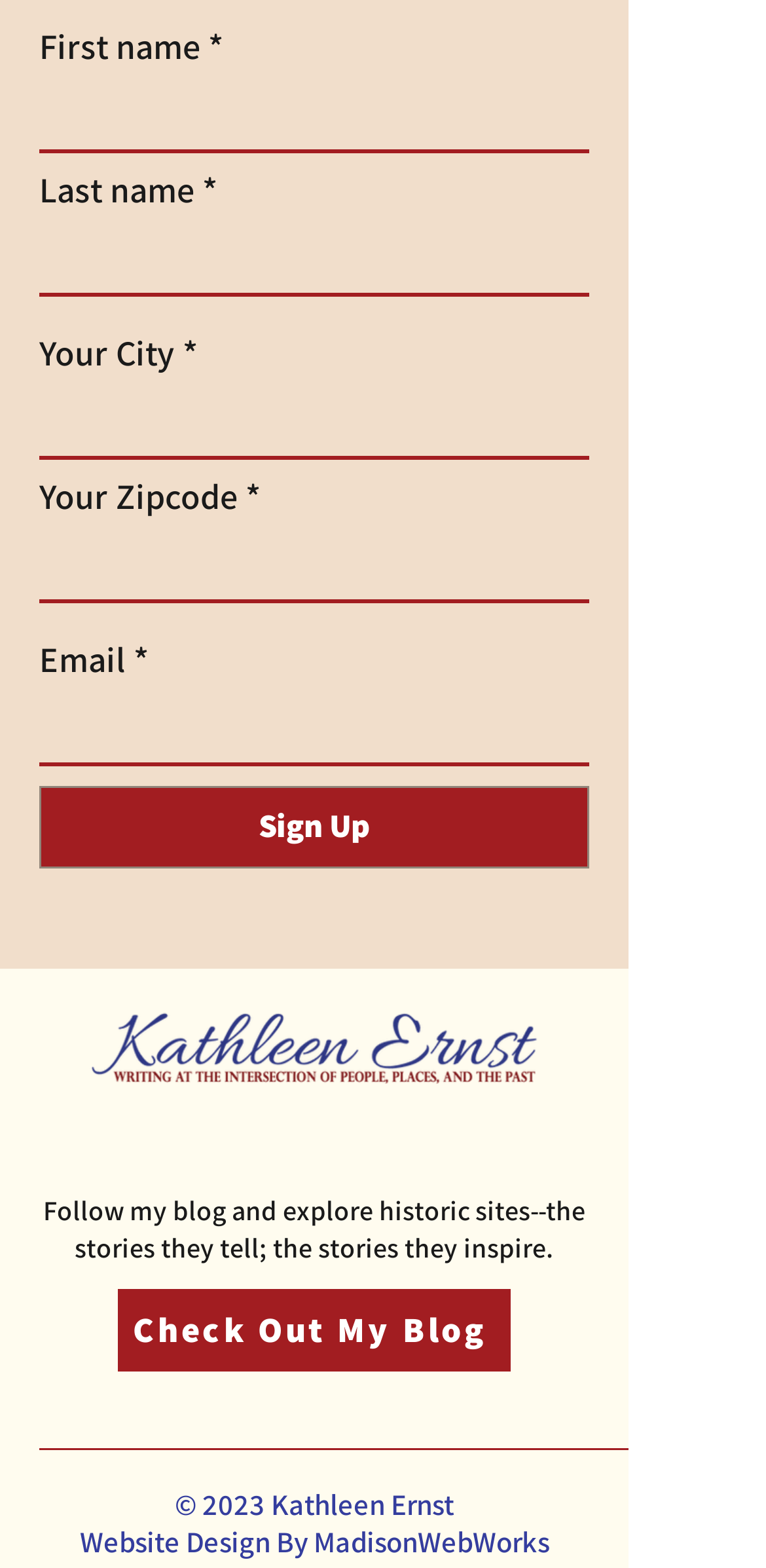Please answer the following question using a single word or phrase: 
How many social media icons are present?

3